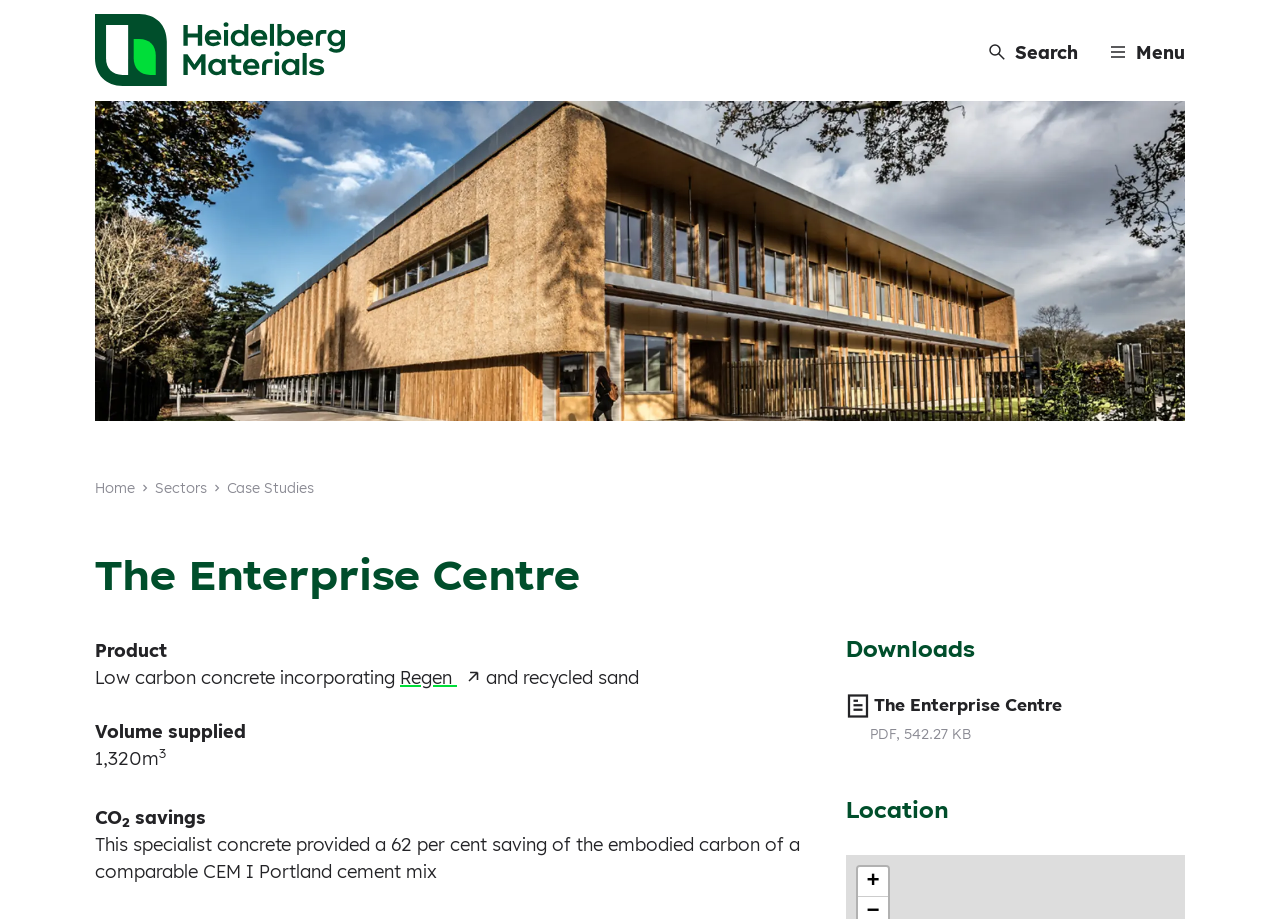Determine the bounding box coordinates of the clickable region to execute the instruction: "View the case studies". The coordinates should be four float numbers between 0 and 1, denoted as [left, top, right, bottom].

[0.177, 0.521, 0.245, 0.541]